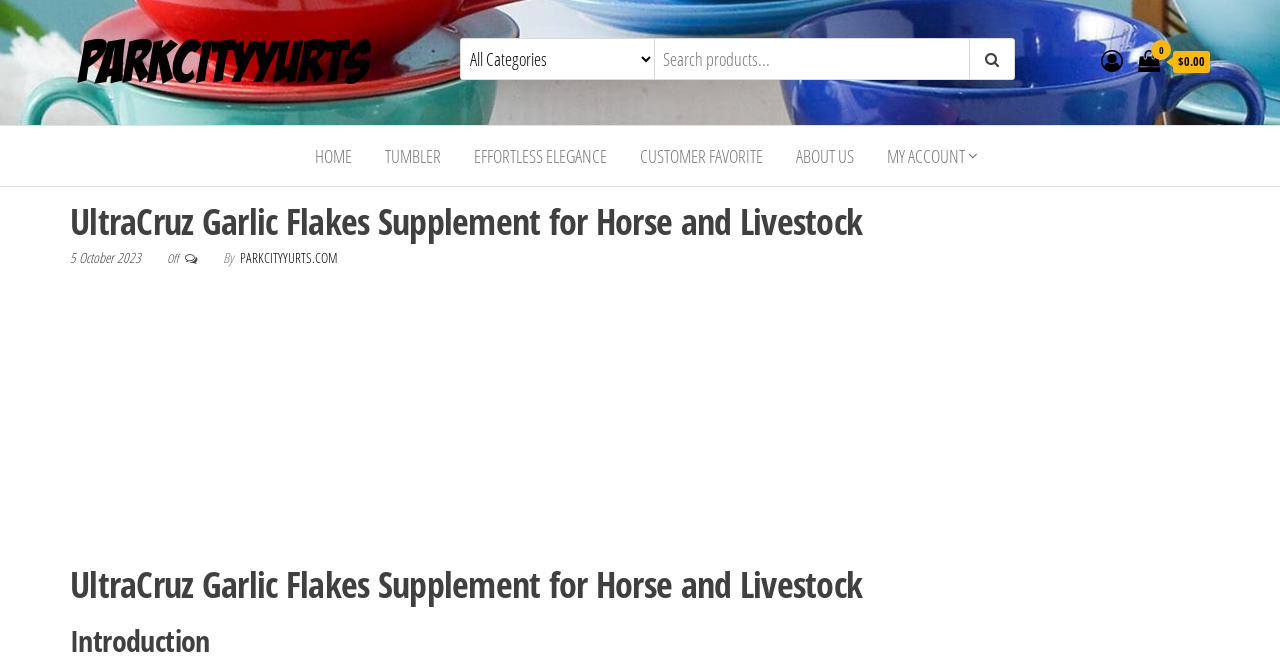What is the current date displayed on the webpage?
From the screenshot, supply a one-word or short-phrase answer.

5 October 2023